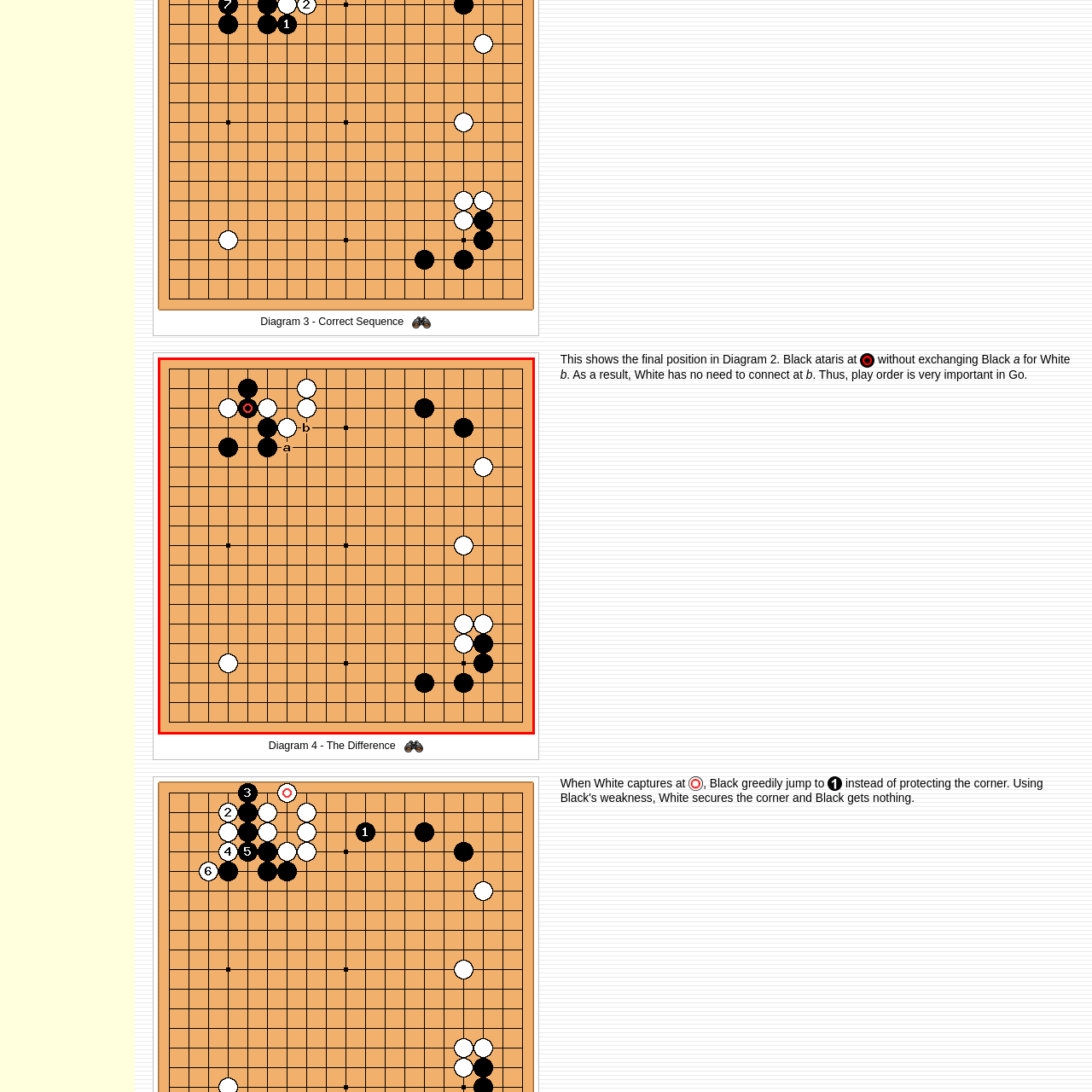Provide an in-depth description of the image within the red bounding box.

This diagram illustrates a Go game position, denoted as "Diagram 4 - The Difference." It features a traditional 19x19 grid where black and white stones are strategically placed. The marked stones indicate critical points of interest, labeled as 'a' and 'b', suggesting potential moves that could influence the game's outcome. Notably, a red circle highlights a pivotal black stone, indicating its importance in the current sequence of play. The layout reflects the strategic depth of Go, where the arrangement of stones can significantly affect both players' strategies, emphasizing the importance of move order in this classic board game.